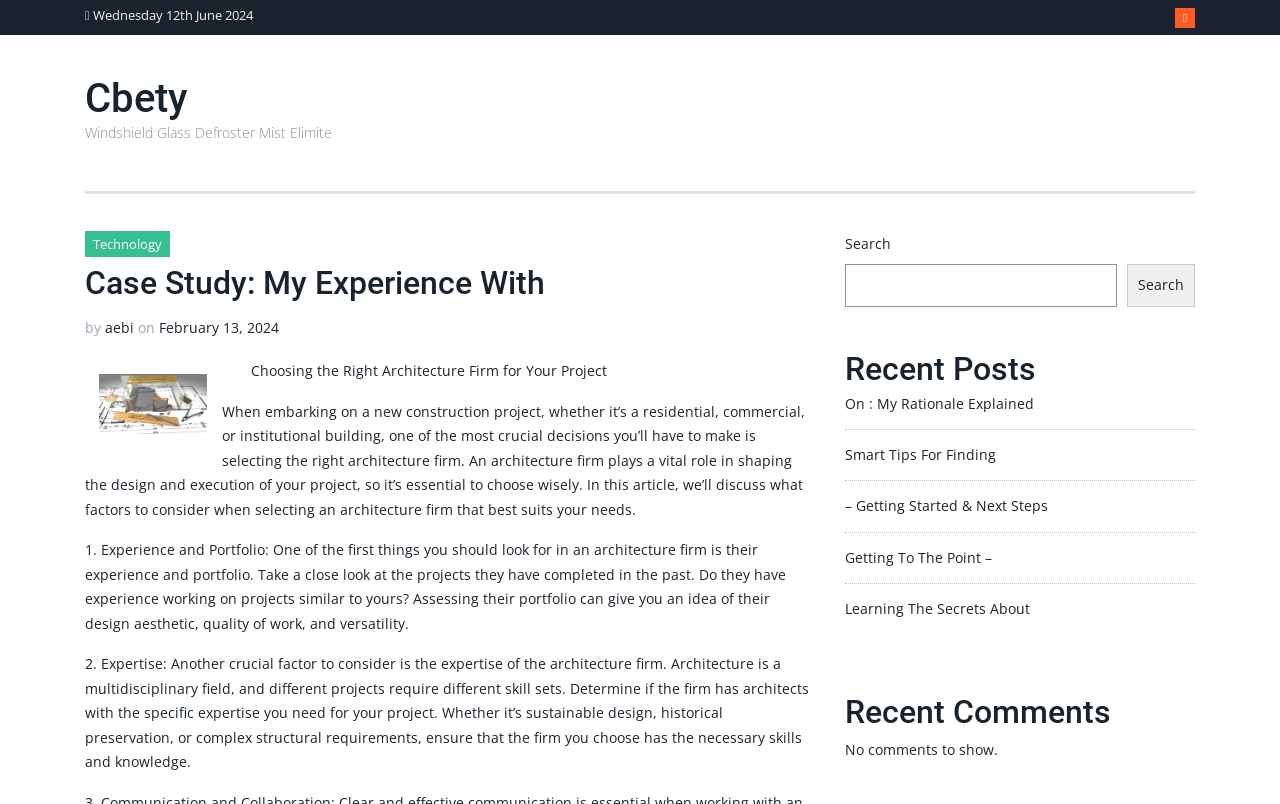How many recent posts are listed?
Relying on the image, give a concise answer in one word or a brief phrase.

5